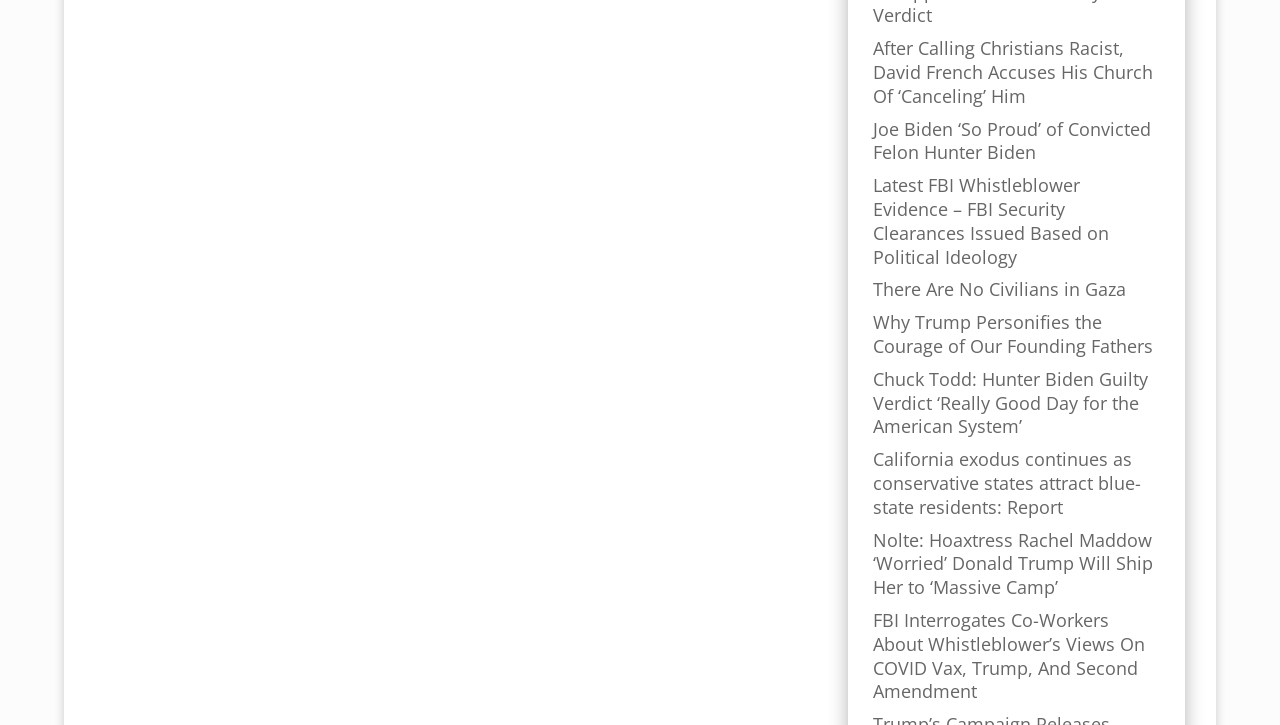Can you find the bounding box coordinates of the area I should click to execute the following instruction: "Read article about David French accusing his church of canceling him"?

[0.682, 0.05, 0.901, 0.149]